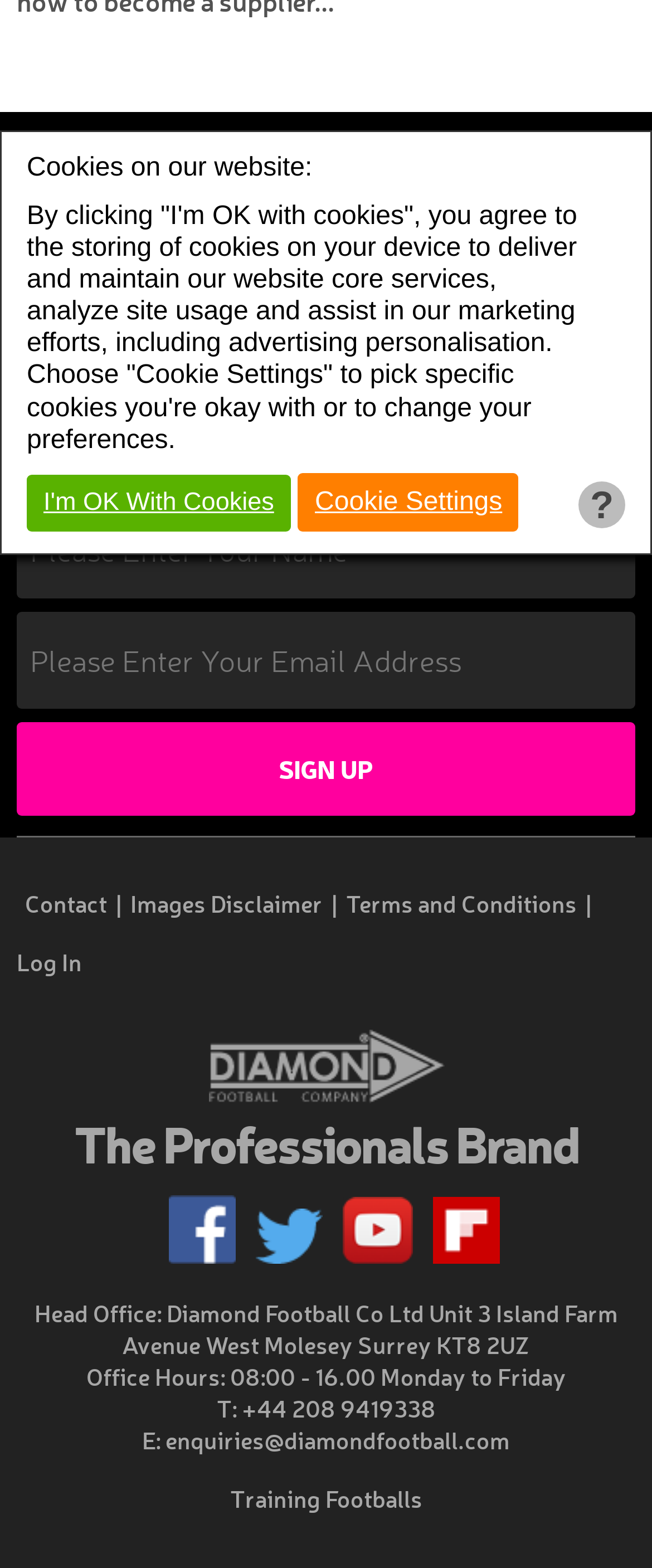Locate the bounding box of the UI element described by: "Training Footballs" in the given webpage screenshot.

[0.353, 0.946, 0.647, 0.966]